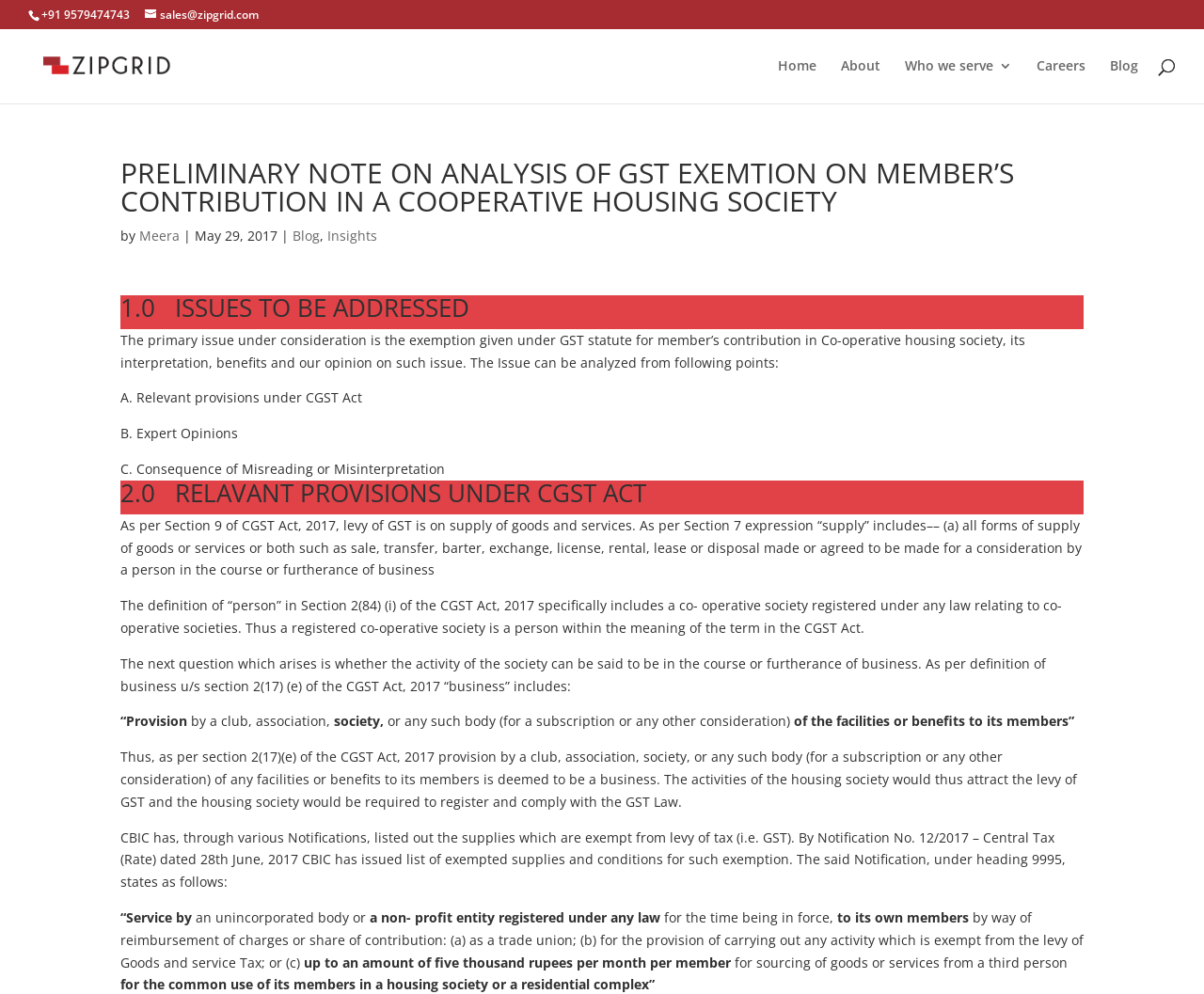Who wrote the blog post?
Answer the question with a detailed explanation, including all necessary information.

The author of the blog post is mentioned below the title of the post, with the text 'by Meera'.